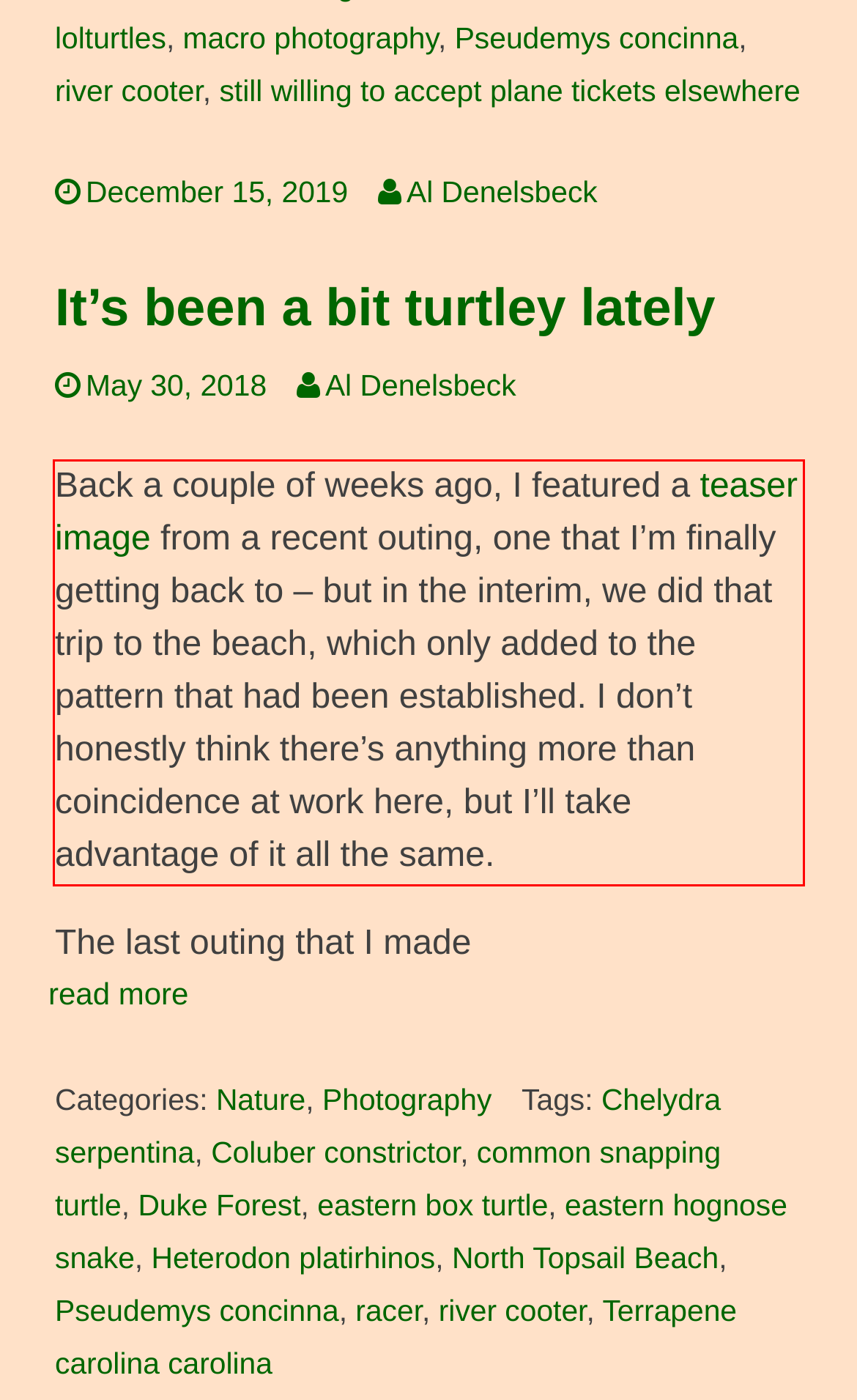View the screenshot of the webpage and identify the UI element surrounded by a red bounding box. Extract the text contained within this red bounding box.

Back a couple of weeks ago, I featured a teaser image from a recent outing, one that I’m finally getting back to – but in the interim, we did that trip to the beach, which only added to the pattern that had been established. I don’t honestly think there’s anything more than coincidence at work here, but I’ll take advantage of it all the same.